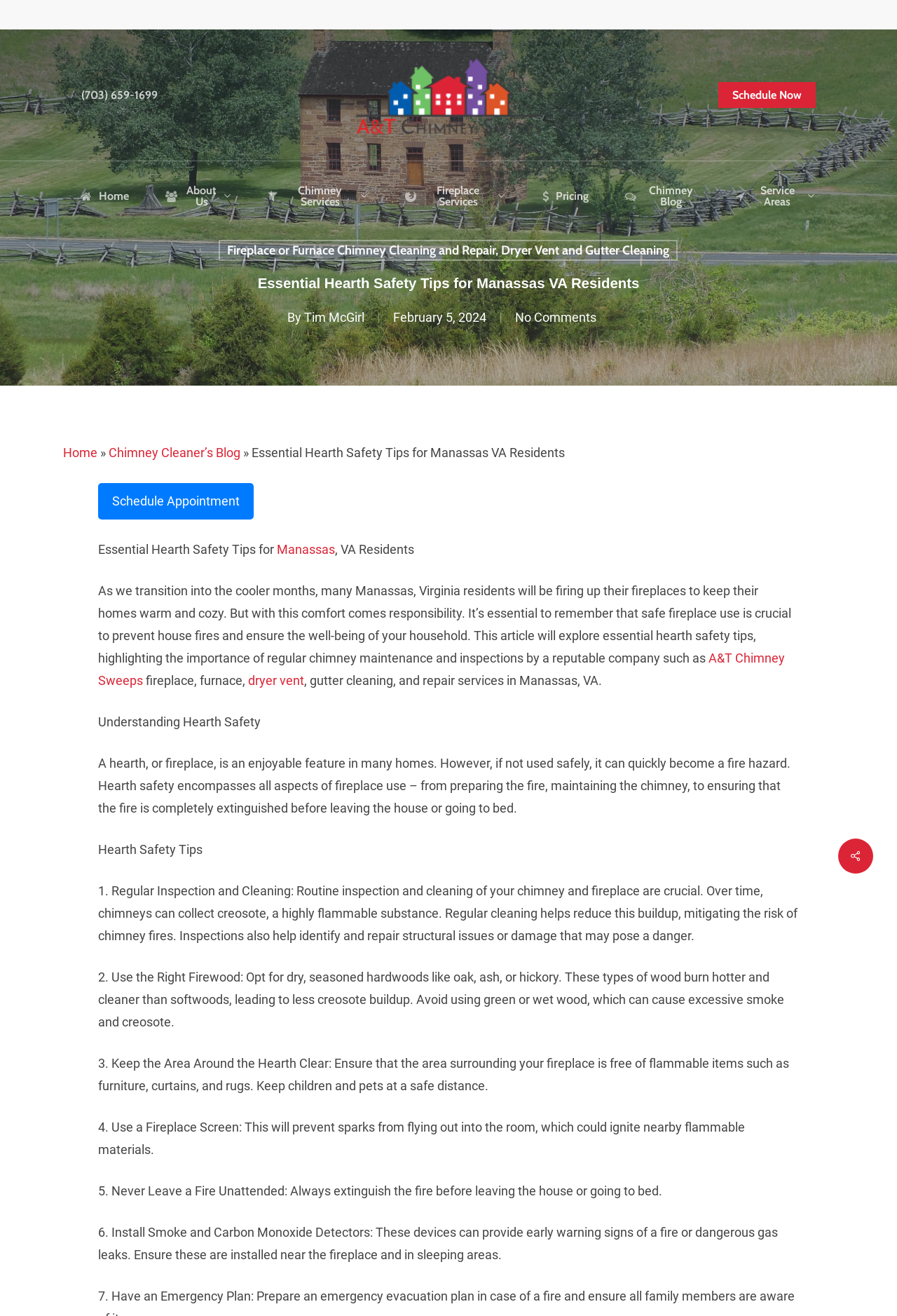Based on the image, provide a detailed response to the question:
What is the phone number?

I found the phone number by looking at the top-right corner of the webpage, where it says '(703) 659-1699' in a link format.